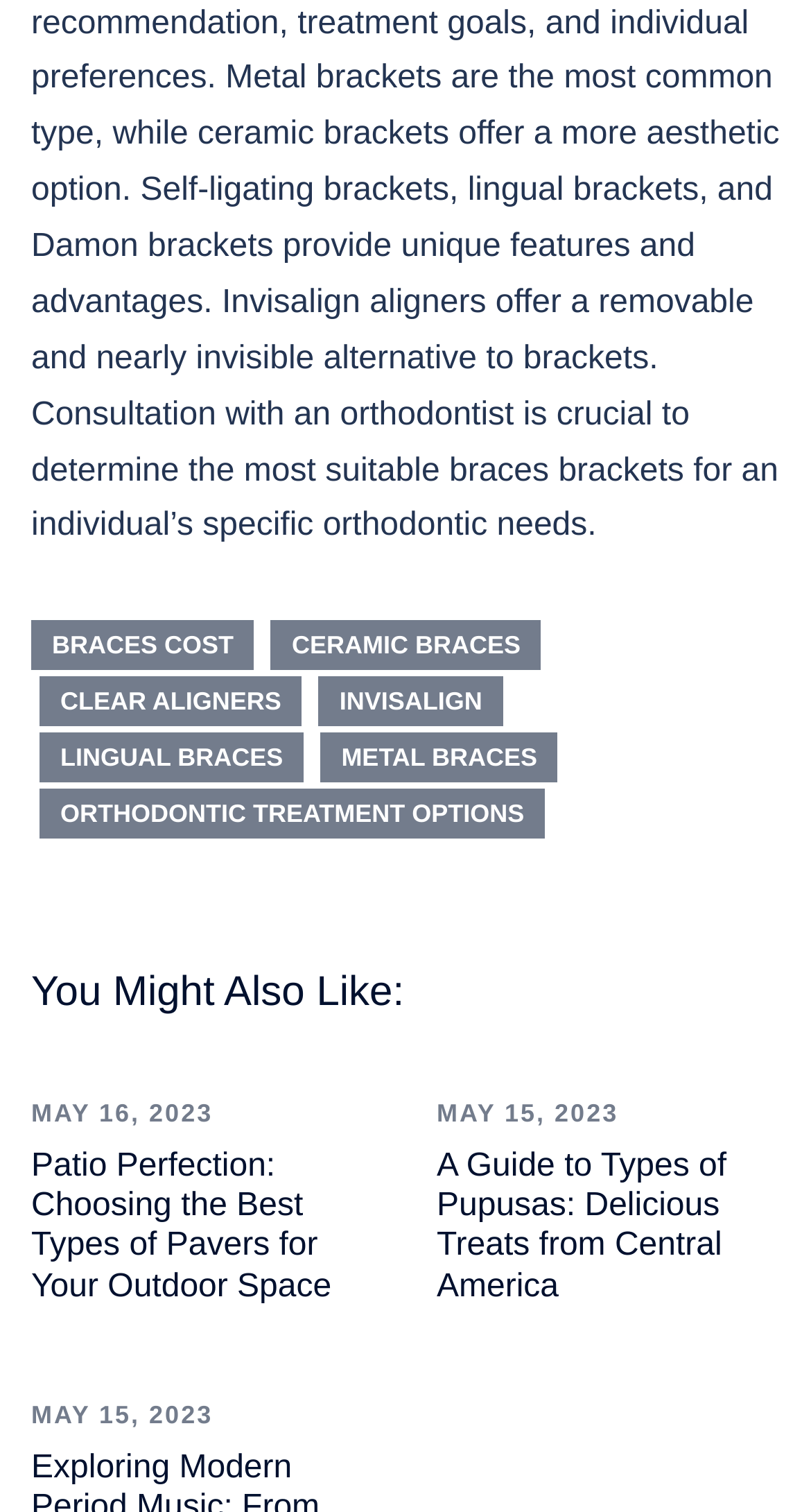Identify the bounding box coordinates of the area you need to click to perform the following instruction: "Read 'Patio Perfection: Choosing the Best Types of Pavers for Your Outdoor Space'".

[0.038, 0.758, 0.462, 0.864]